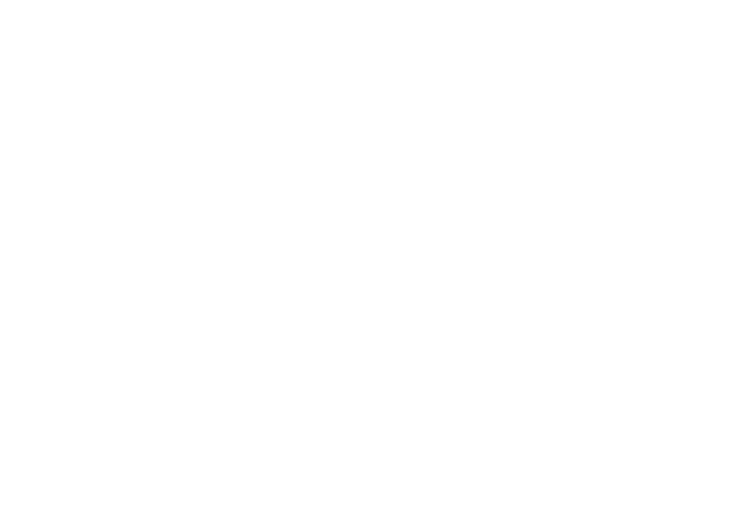Please provide a comprehensive response to the question based on the details in the image: What is Snoopy often seen doing in the comic strip?

As described in the caption, Snoopy embodies a spirit of joy and imagination, often seen daydreaming or embarking on whimsical adventures.